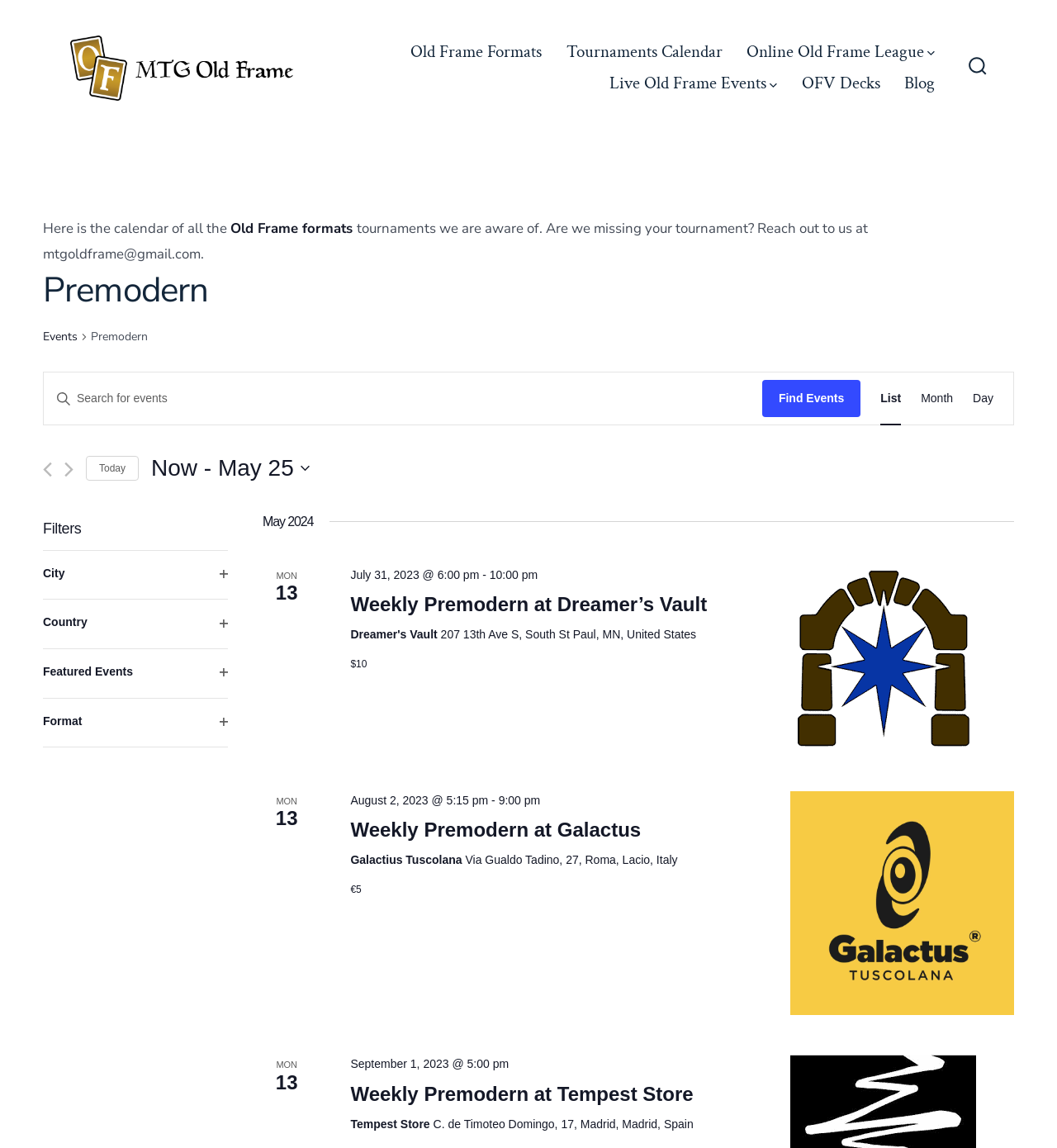Locate the UI element that matches the description Old Frame Formats in the webpage screenshot. Return the bounding box coordinates in the format (top-left x, top-left y, bottom-right x, bottom-right y), with values ranging from 0 to 1.

[0.389, 0.032, 0.513, 0.059]